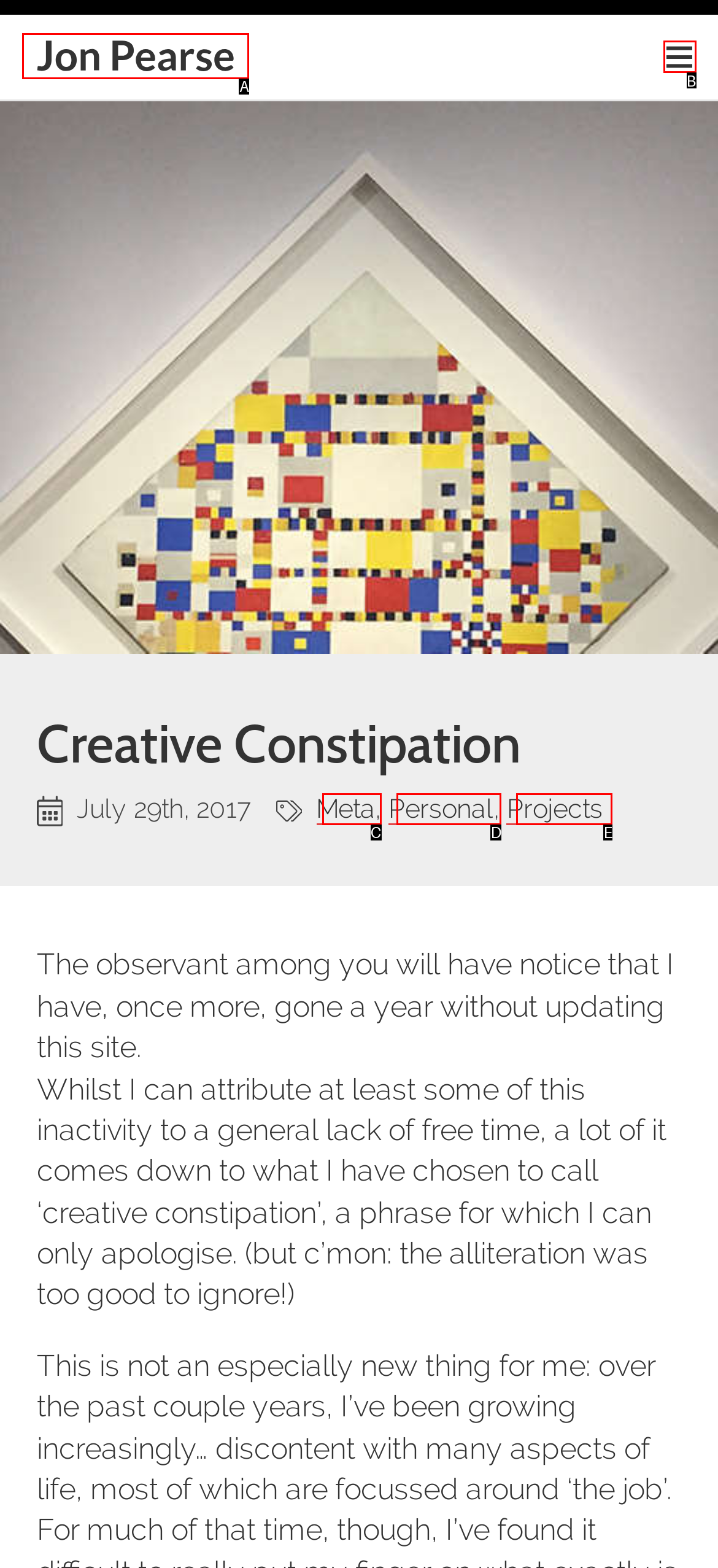Point out the option that best suits the description: parent_node: Home title="Show/hide navigation"
Indicate your answer with the letter of the selected choice.

B